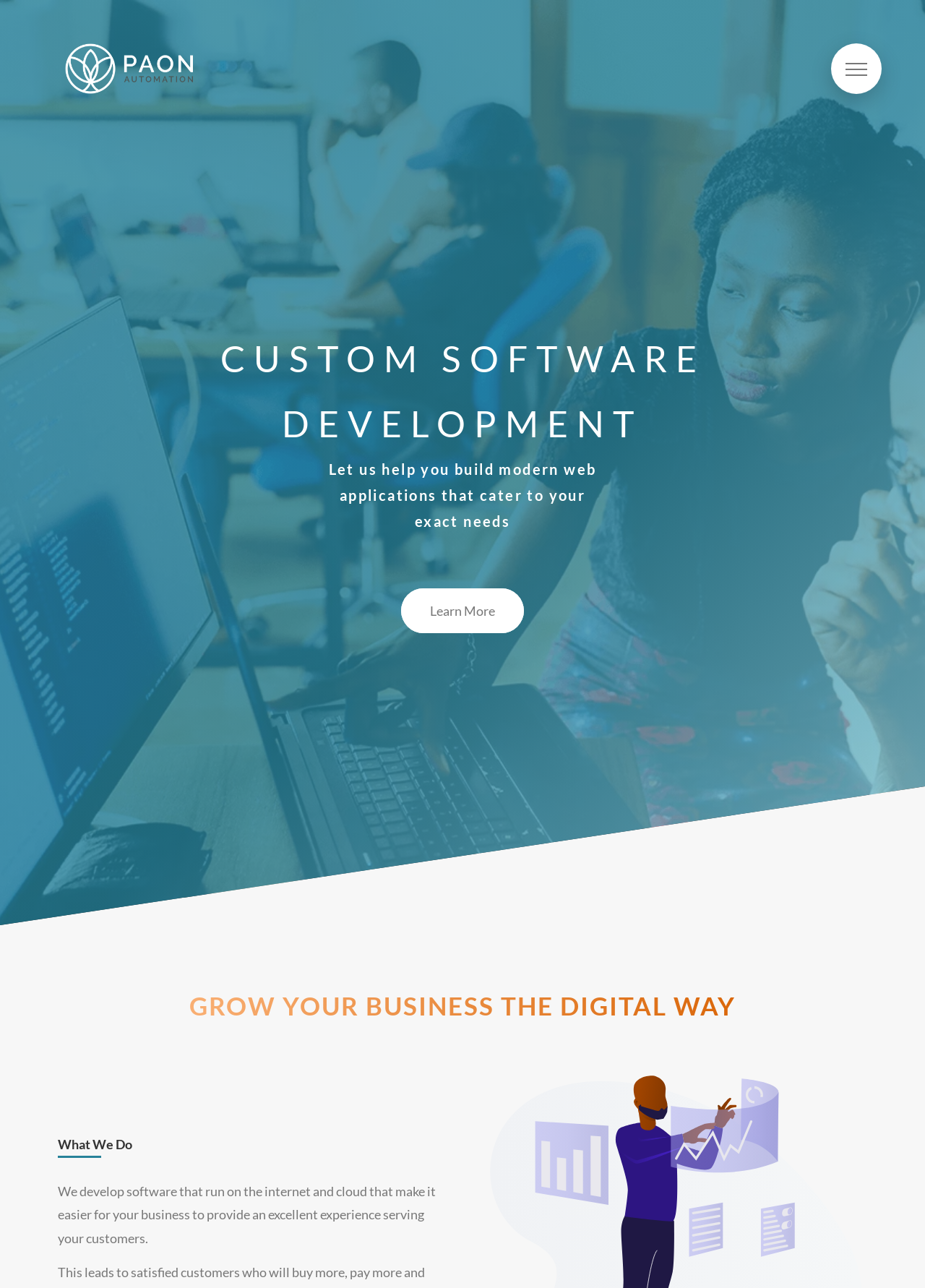Given the webpage screenshot, identify the bounding box of the UI element that matches this description: "Learn More".

[0.434, 0.457, 0.566, 0.492]